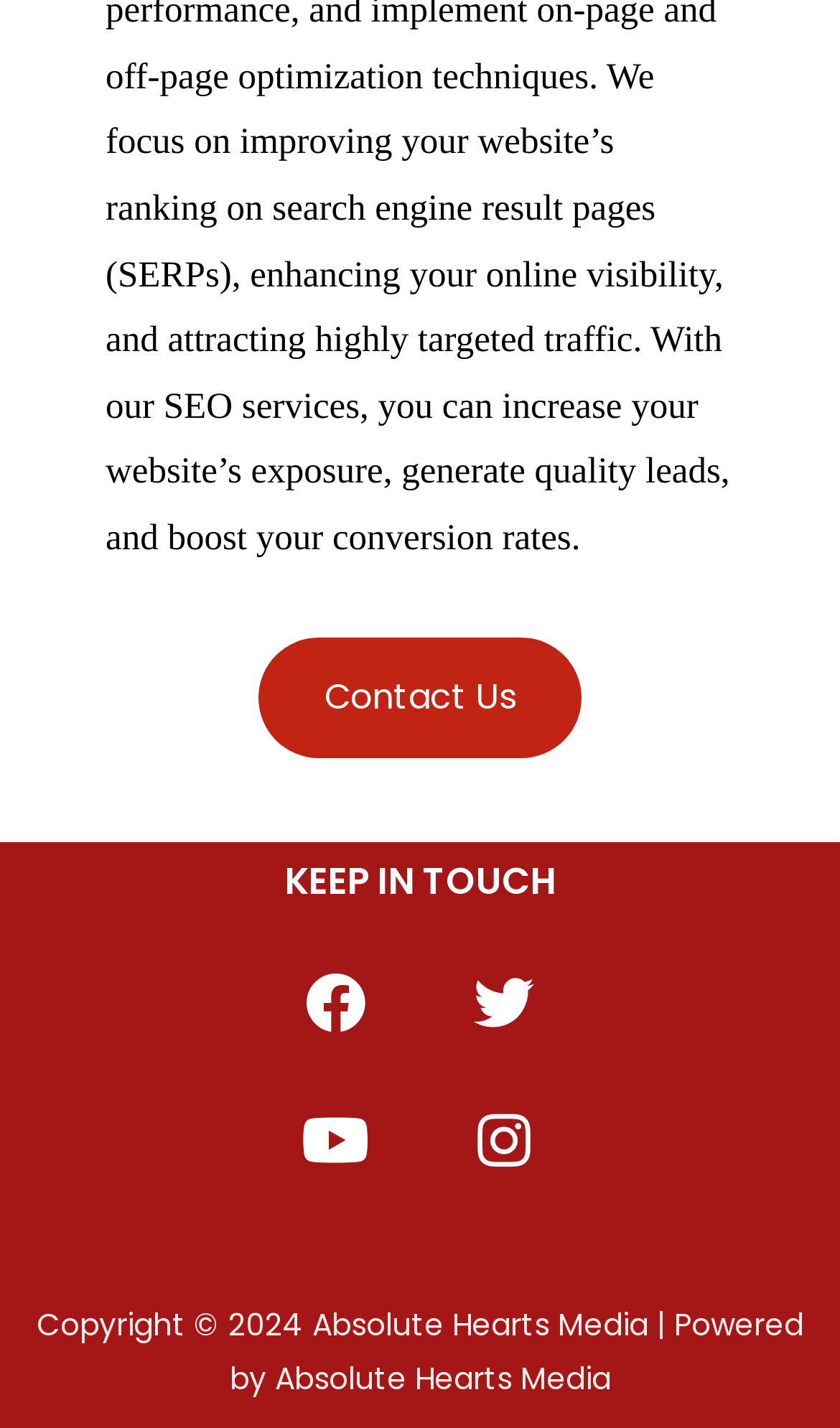What is the copyright year?
Please provide a single word or phrase as your answer based on the image.

2024